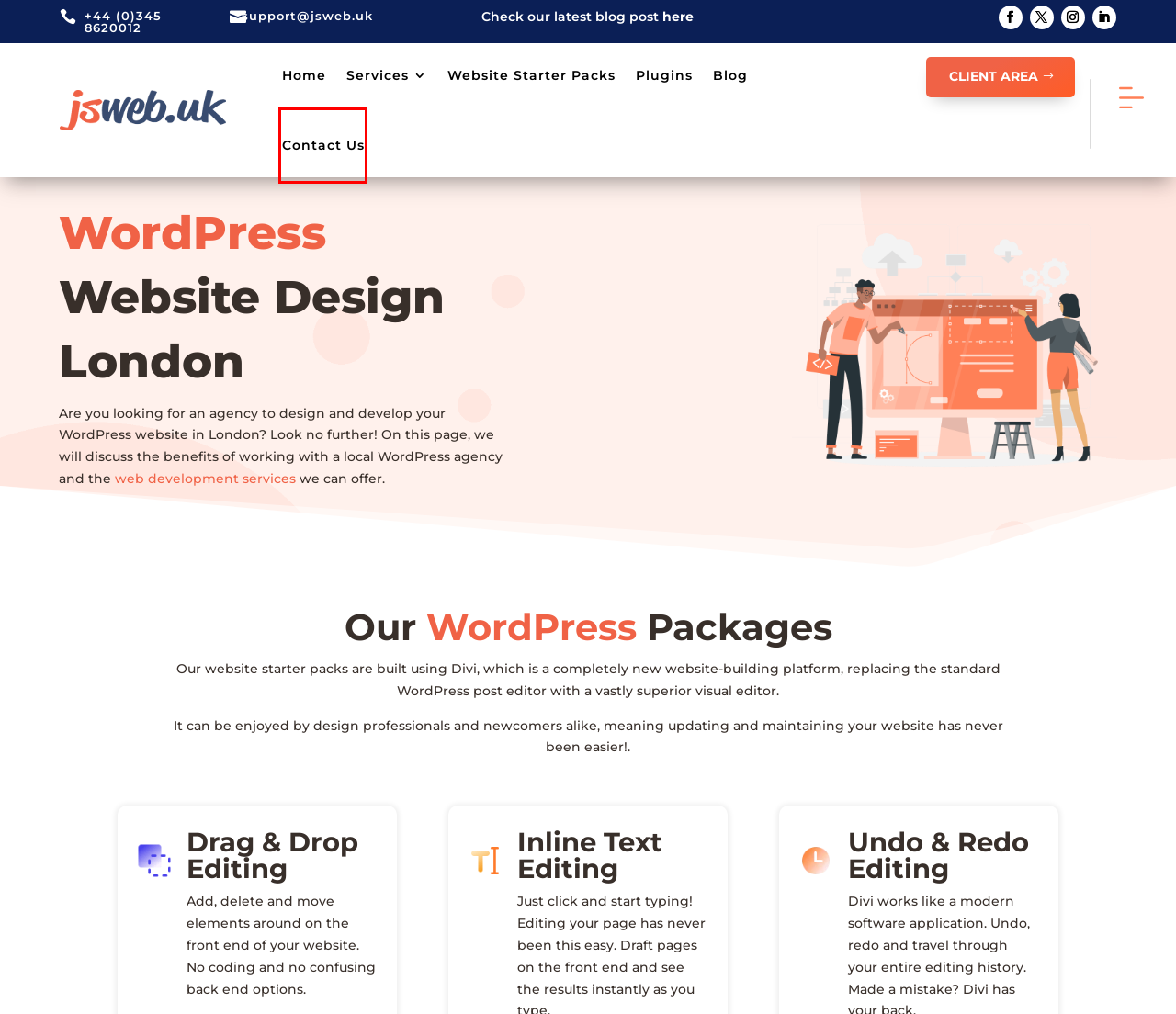Analyze the screenshot of a webpage featuring a red rectangle around an element. Pick the description that best fits the new webpage after interacting with the element inside the red bounding box. Here are the candidates:
A. Web Development Services - JSWeb Ltd
B. Portal Home - JSWeb Ltd
C. MagentoWebsite Design London | JS Web
D. Cookies - JSWeb Ltd
E. Contact Us - JSWeb Ltd
F. Web Development London | E-Commerce Developers: JSWeb Ltd
G. Blog - JSWeb Ltd
H. Website Starter Packs - JSWeb Ltd

E